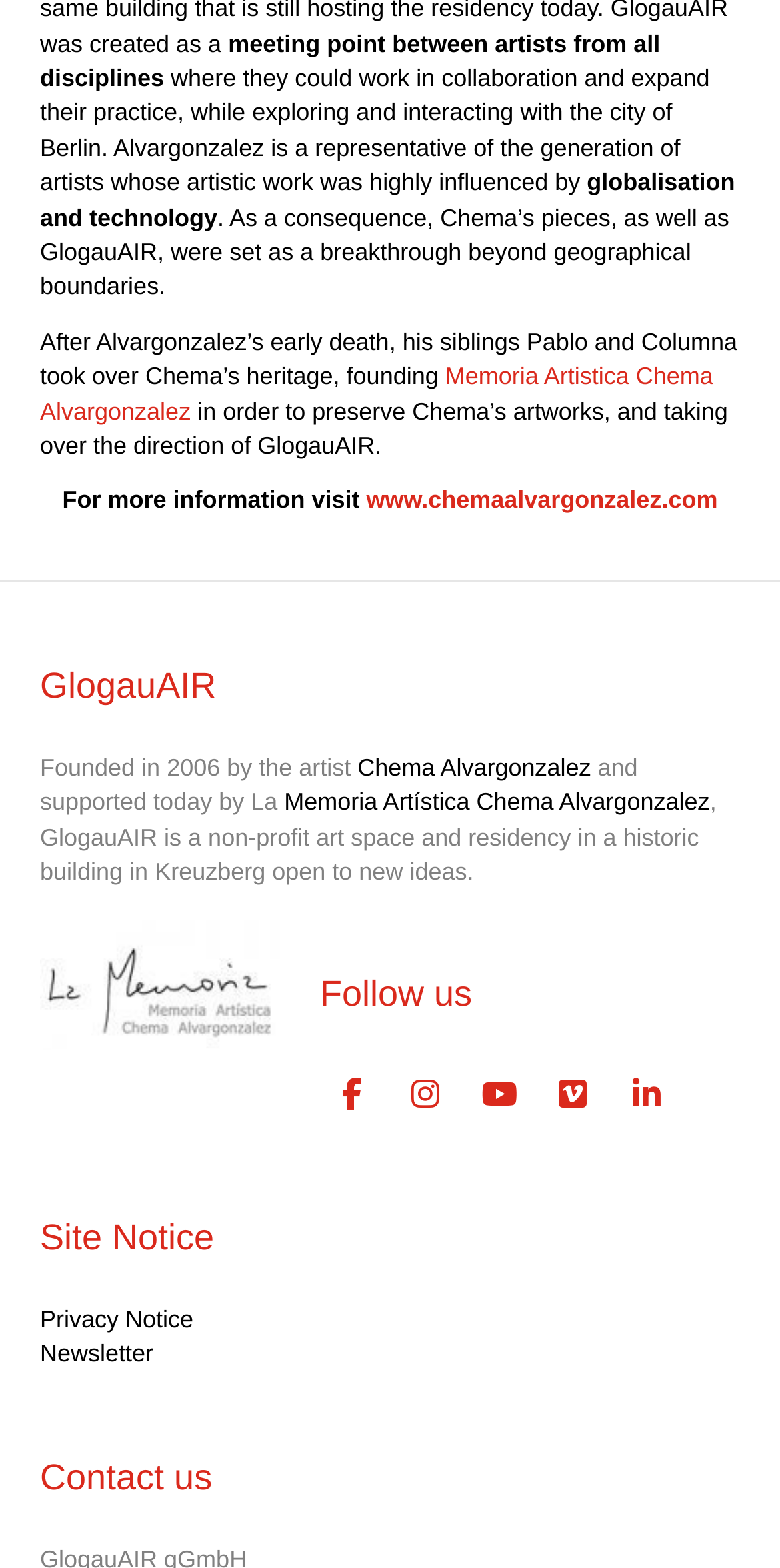Extract the bounding box for the UI element that matches this description: "Privacy Notice".

[0.051, 0.832, 0.248, 0.85]